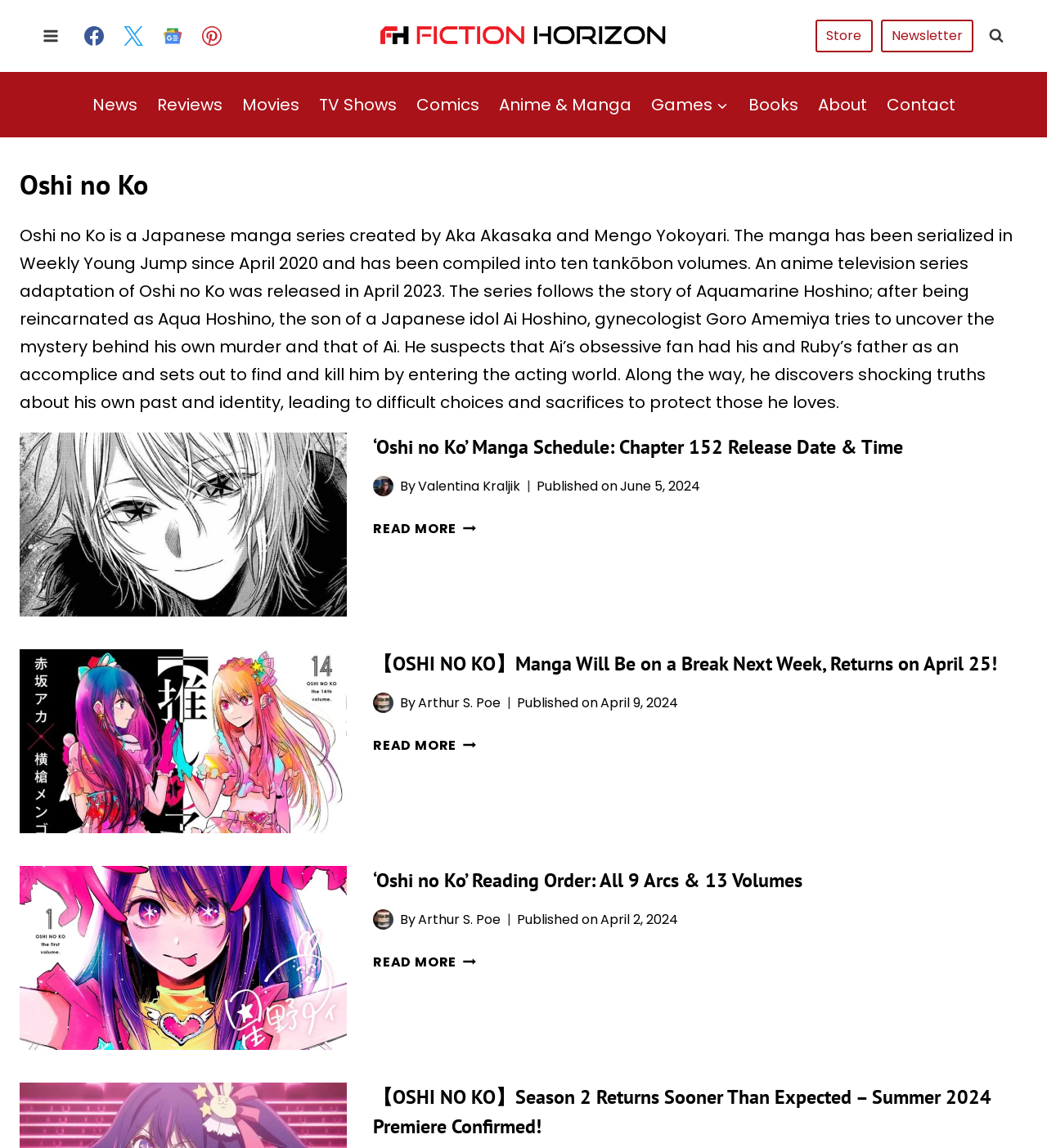Determine the bounding box coordinates for the element that should be clicked to follow this instruction: "Read more about 'Oshi no Ko' Manga Schedule". The coordinates should be given as four float numbers between 0 and 1, in the format [left, top, right, bottom].

[0.356, 0.452, 0.455, 0.469]